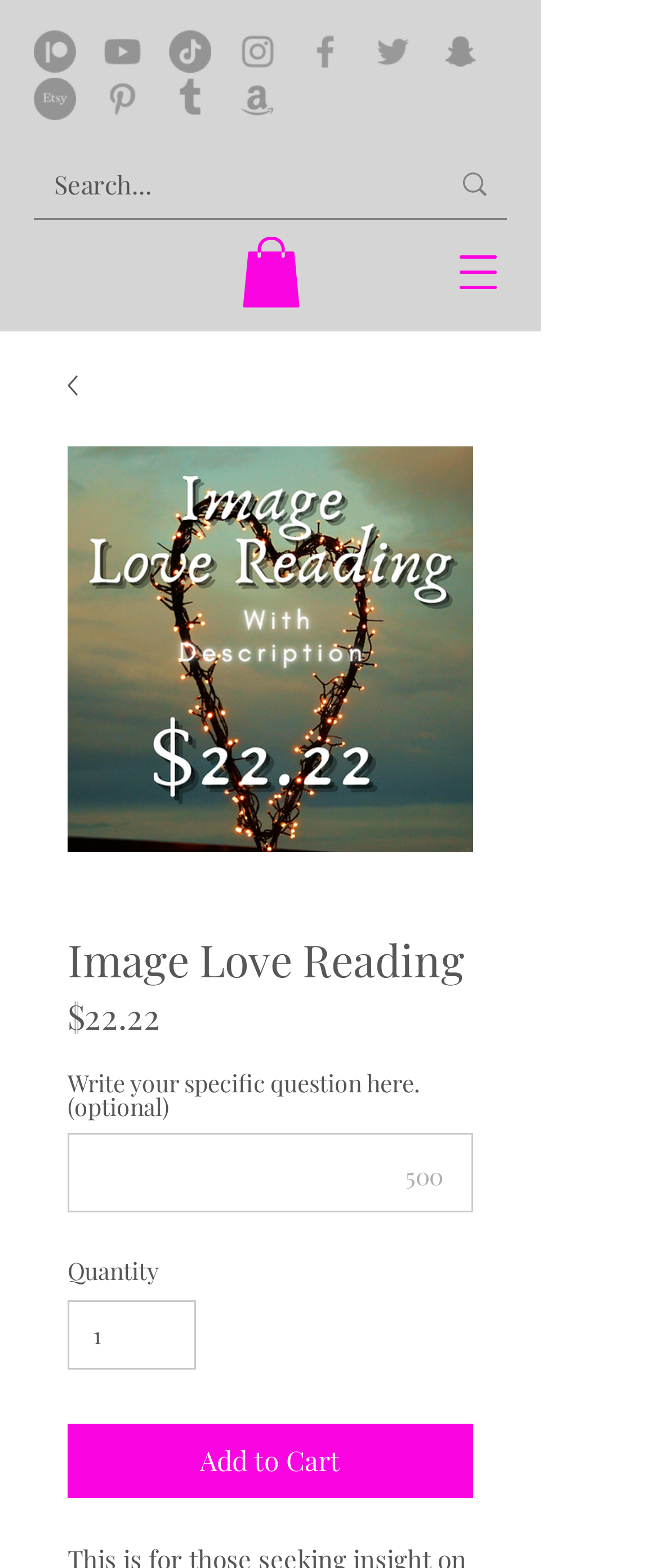Offer a comprehensive description of the webpage’s content and structure.

This webpage is focused on providing insight into one's love life. At the top, there is a social bar with 8 social media links, including Patreon, Youtube, TikTok, Instagram, Facebook, Twitter, Snapchat, and Etsy, each accompanied by an image. These links are positioned horizontally, taking up most of the top section of the page.

Below the social bar, there is a navigation menu button on the right side, which can be opened to reveal more options. On the left side, there is a search bar with a magnifying glass icon, where users can input their search queries.

The main content of the page is a section dedicated to "Image Love Reading", which includes an image, a heading, and a description. The image is a prominent element, taking up most of the width of the page. Below the image, there is a heading with the same title, followed by a price tag of $22.22. 

Underneath the price, there is a text box where users can input their specific questions, and a quantity selector to choose the desired quantity. The quantity selector has a minimum value of 1 and a maximum value of 99999. Finally, there is an "Add to Cart" button at the bottom of this section, which is prominently displayed and encourages users to take action.